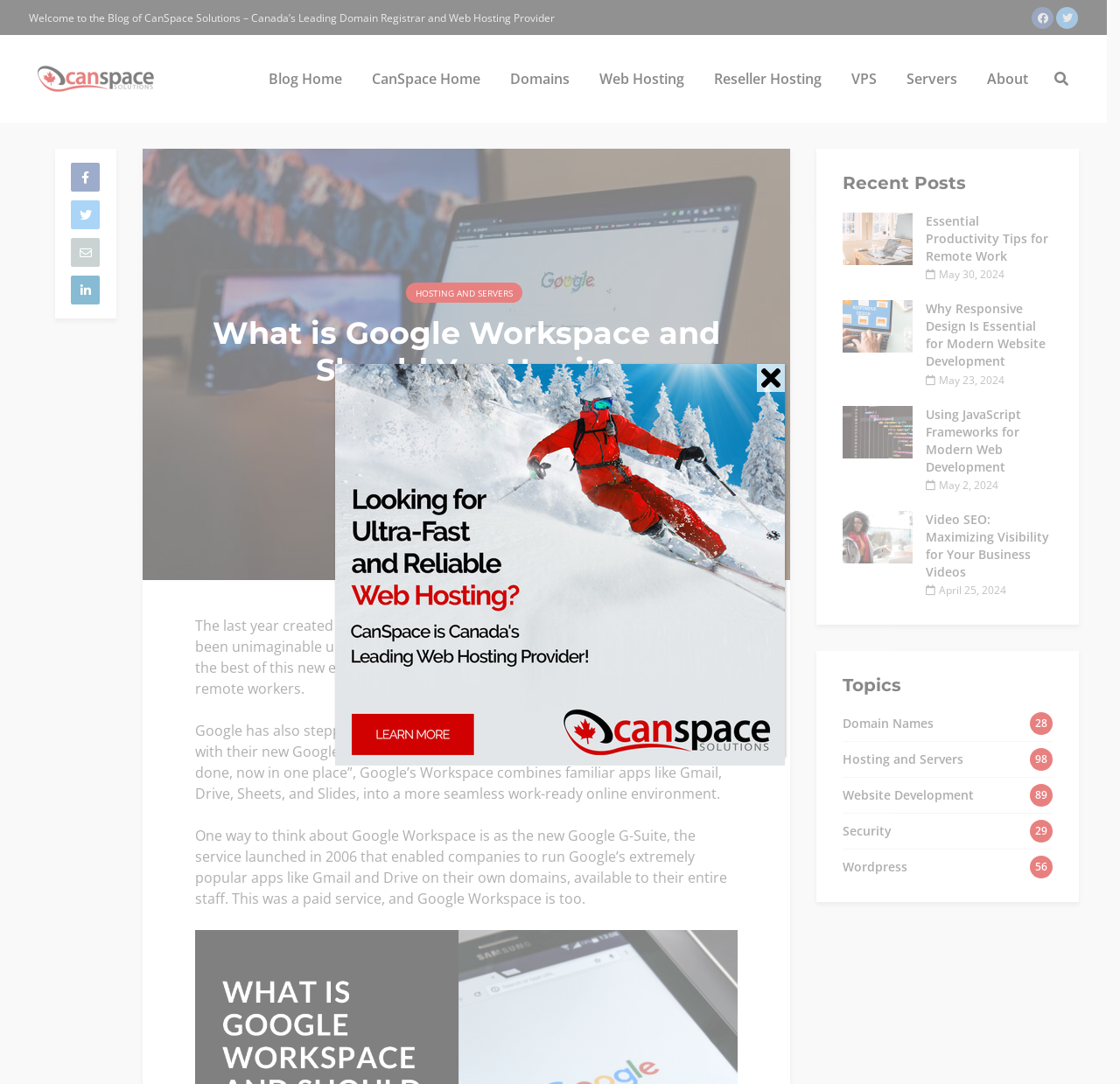What is the main topic of the blog post? Based on the image, give a response in one word or a short phrase.

Google Workspace